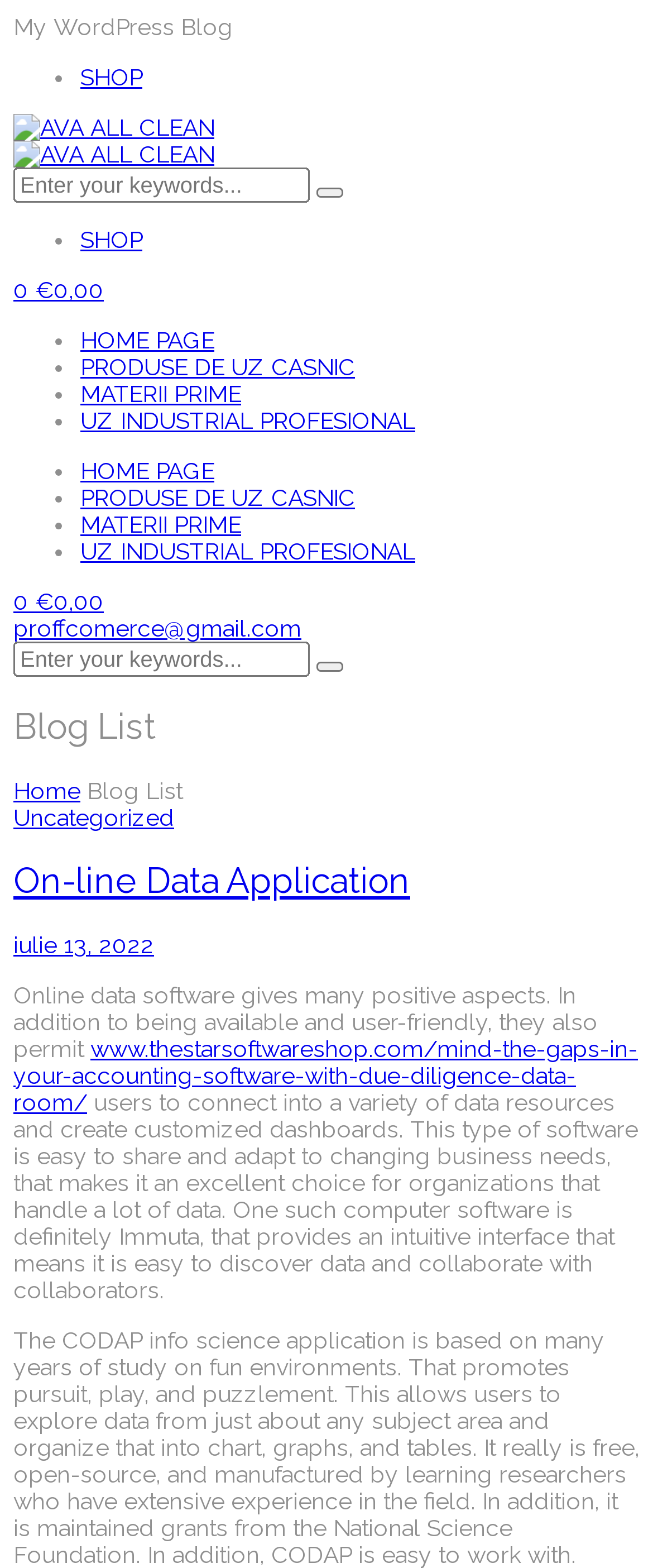What is the name of the data science application?
Based on the visual details in the image, please answer the question thoroughly.

I read the paragraph describing a data science application and found the name 'CODAP' mentioned as an example of a free, open-source application for data exploration.